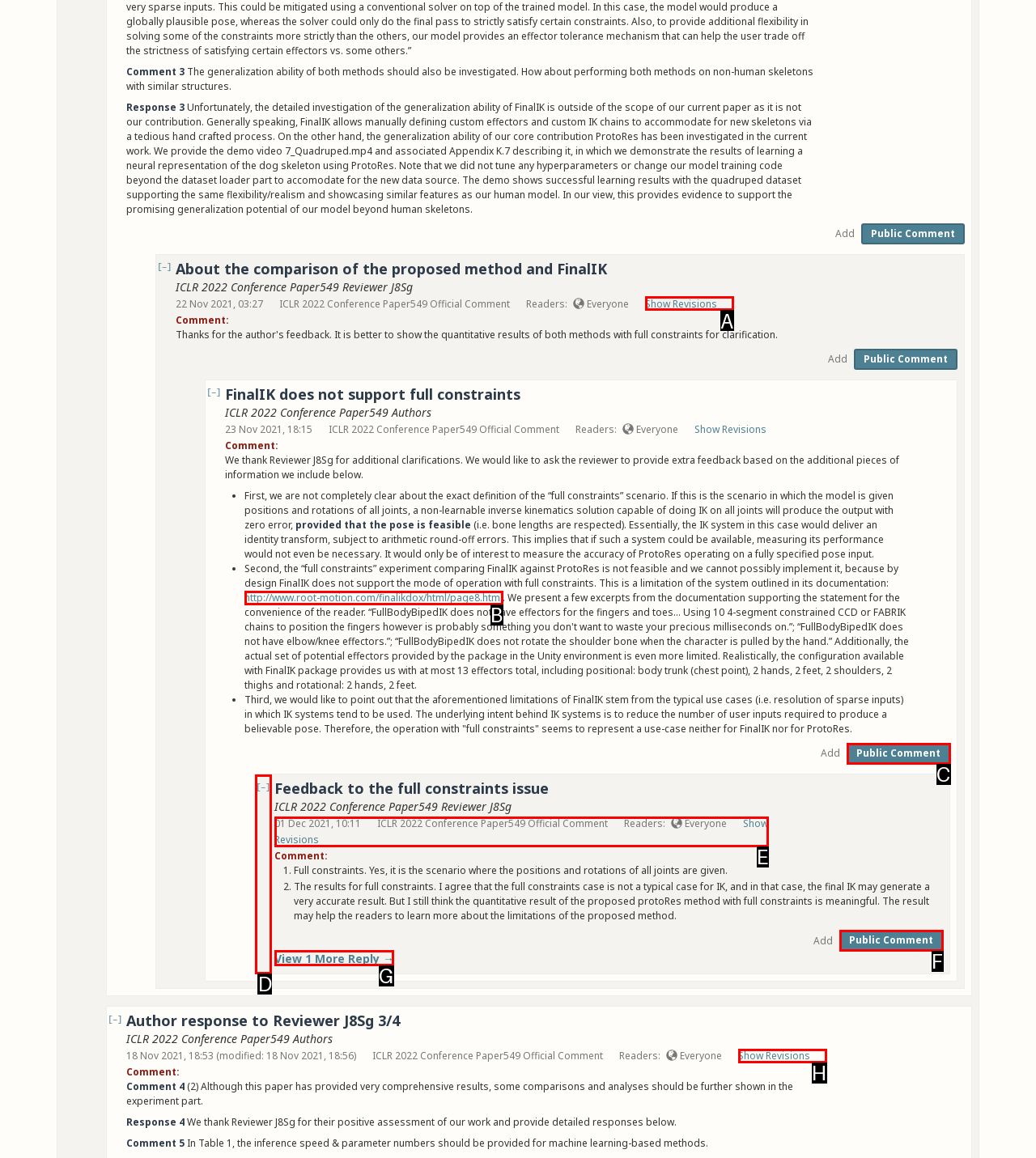Identify which lettered option to click to carry out the task: Click on Home. Provide the letter as your answer.

None